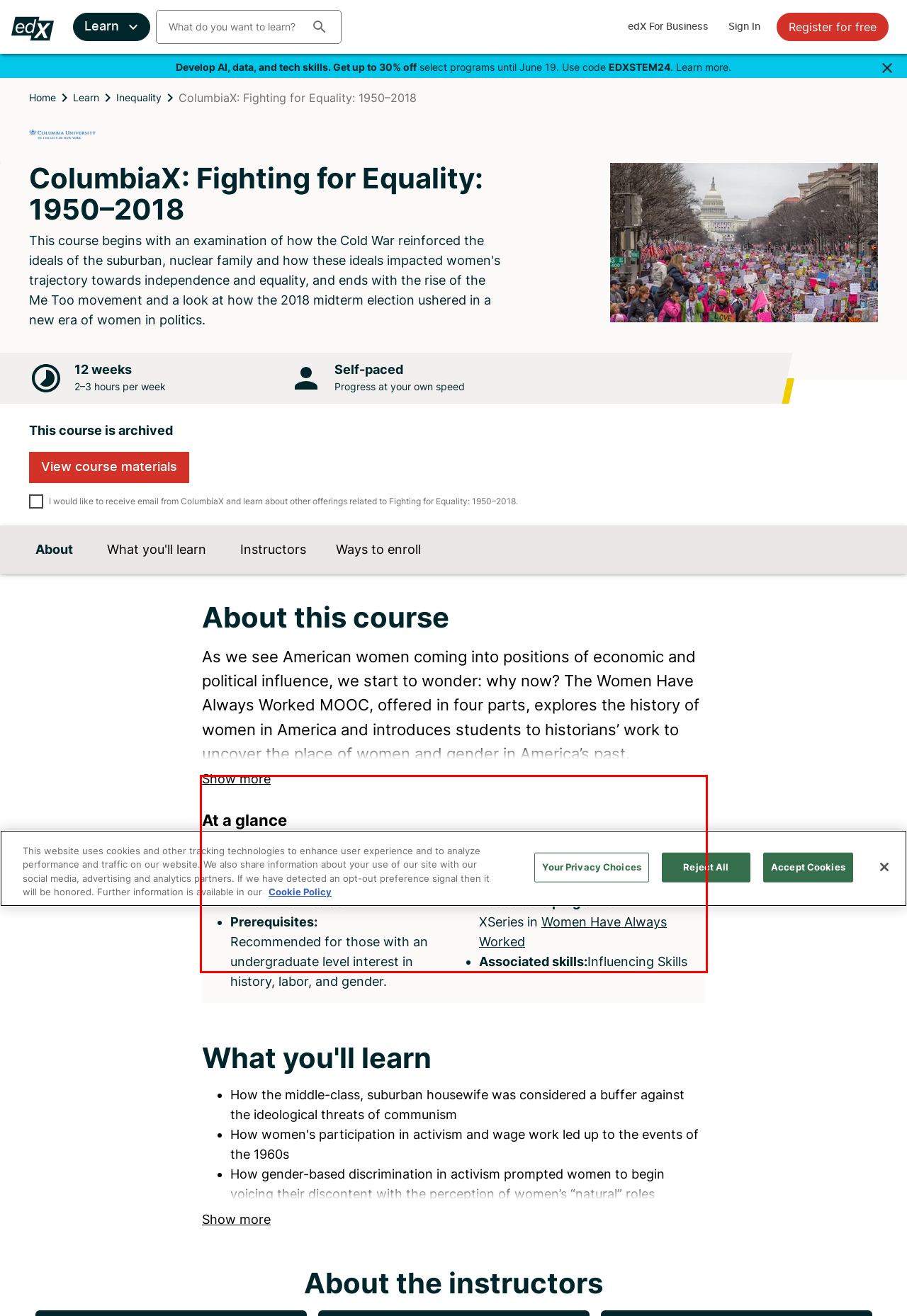Perform OCR on the text inside the red-bordered box in the provided screenshot and output the content.

The final segment of the Women Have Always Worked series begins with an examination of how the Cold War reinforced the ideals of the suburban, nuclear family and how these ideals impacted women's trajectory towards independence and equality. We will explore the growing discrepancy and conflict between the breadwinner-homemaker system of beliefs and efforts for peace, economic fairness, and gender equality. We will discover how the feminist movement grew and evolved from the 1960s to today.